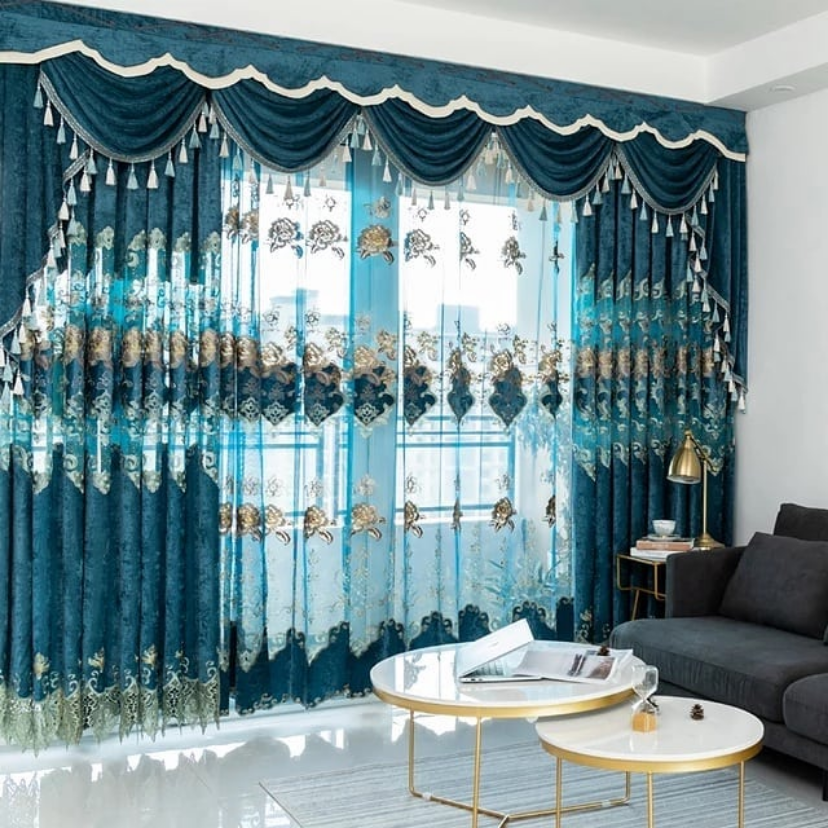What type of patterns are on the curtains?
We need a detailed and meticulous answer to the question.

The curtains are adorned with intricate gold floral patterns, which add to their luxurious and opulent appearance.